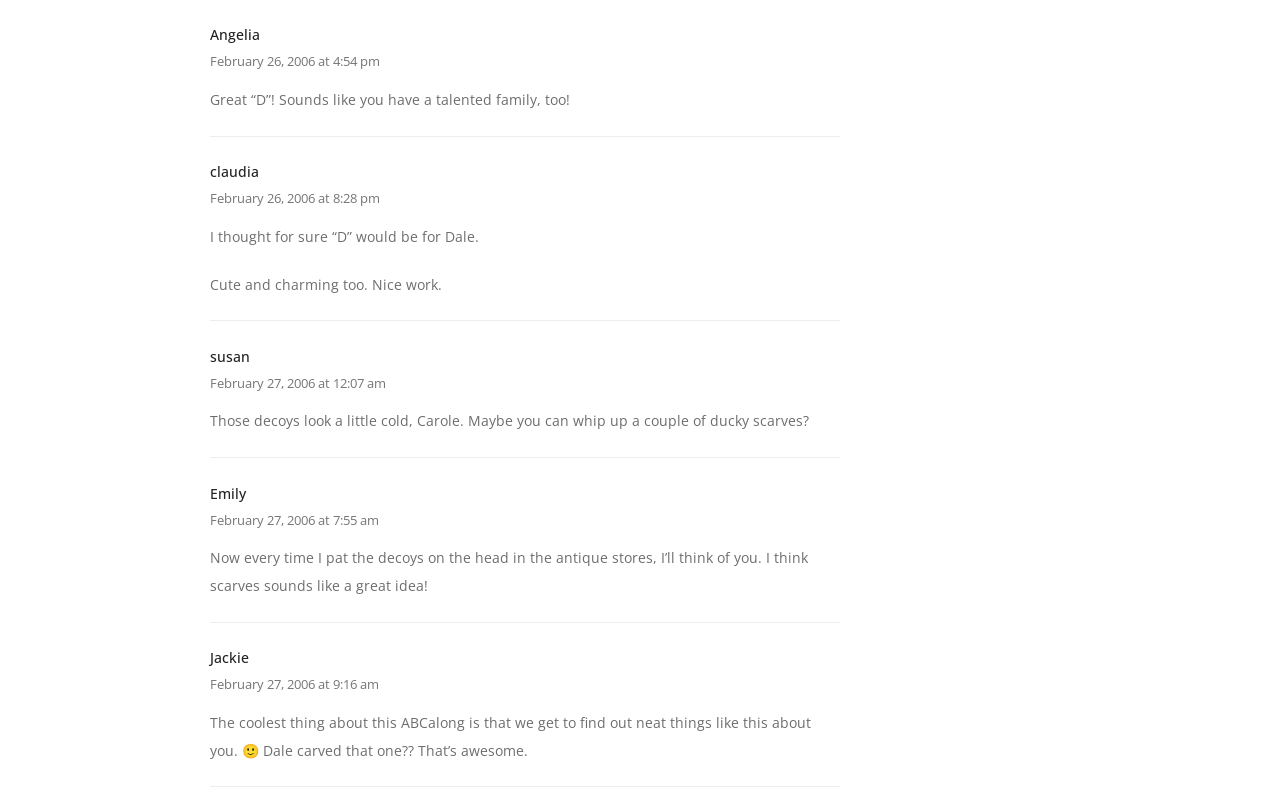What is the tone of the comment by susan?
Observe the image and answer the question with a one-word or short phrase response.

Humorous